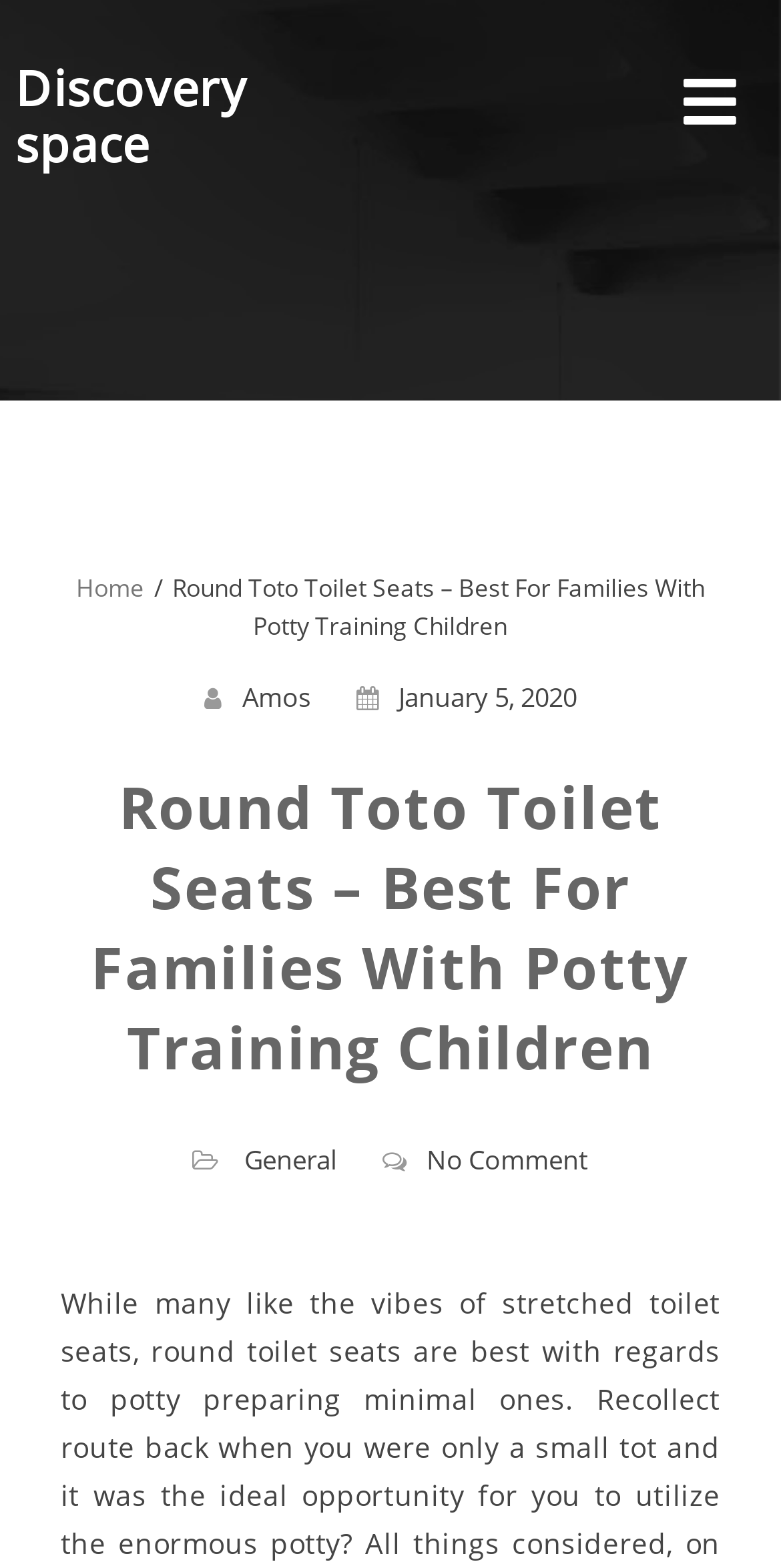Please determine the bounding box coordinates of the element to click on in order to accomplish the following task: "check General". Ensure the coordinates are four float numbers ranging from 0 to 1, i.e., [left, top, right, bottom].

[0.313, 0.728, 0.431, 0.751]